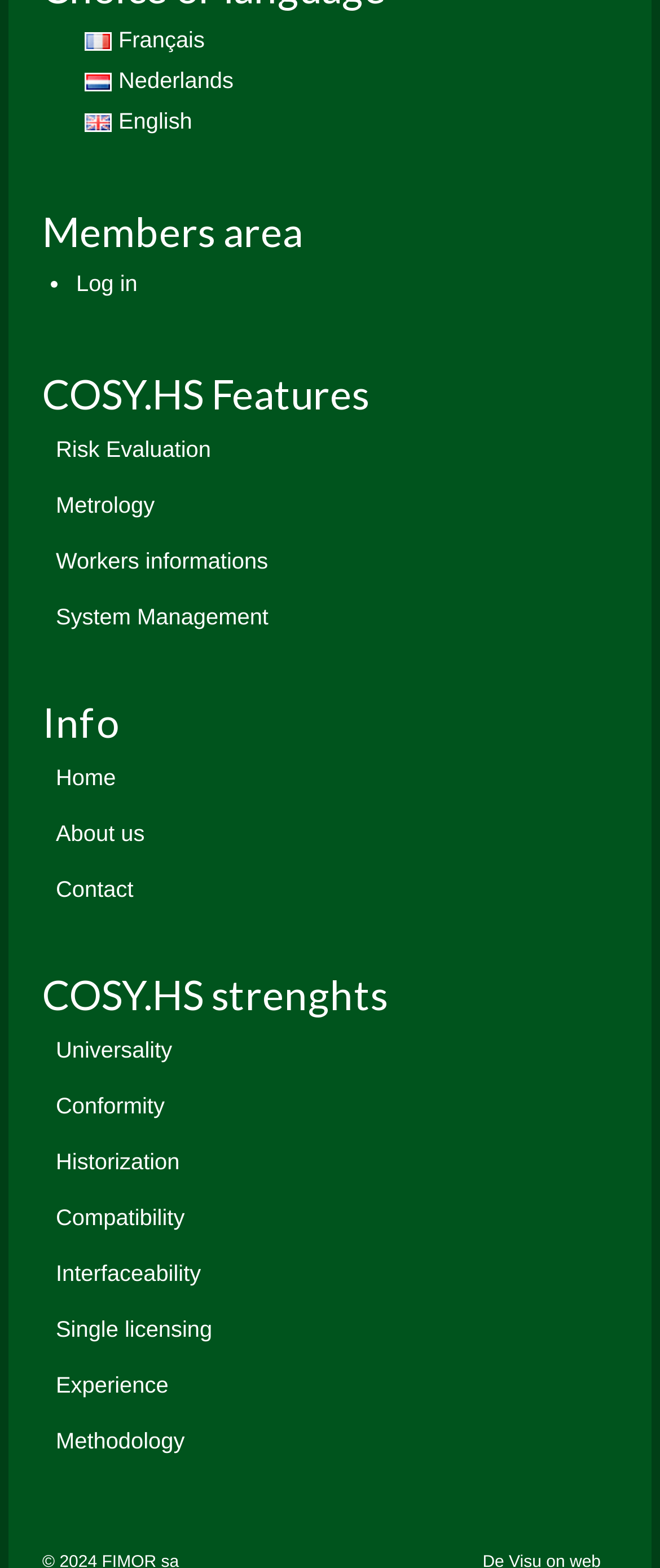How many links are listed under Info?
From the image, provide a succinct answer in one word or a short phrase.

3